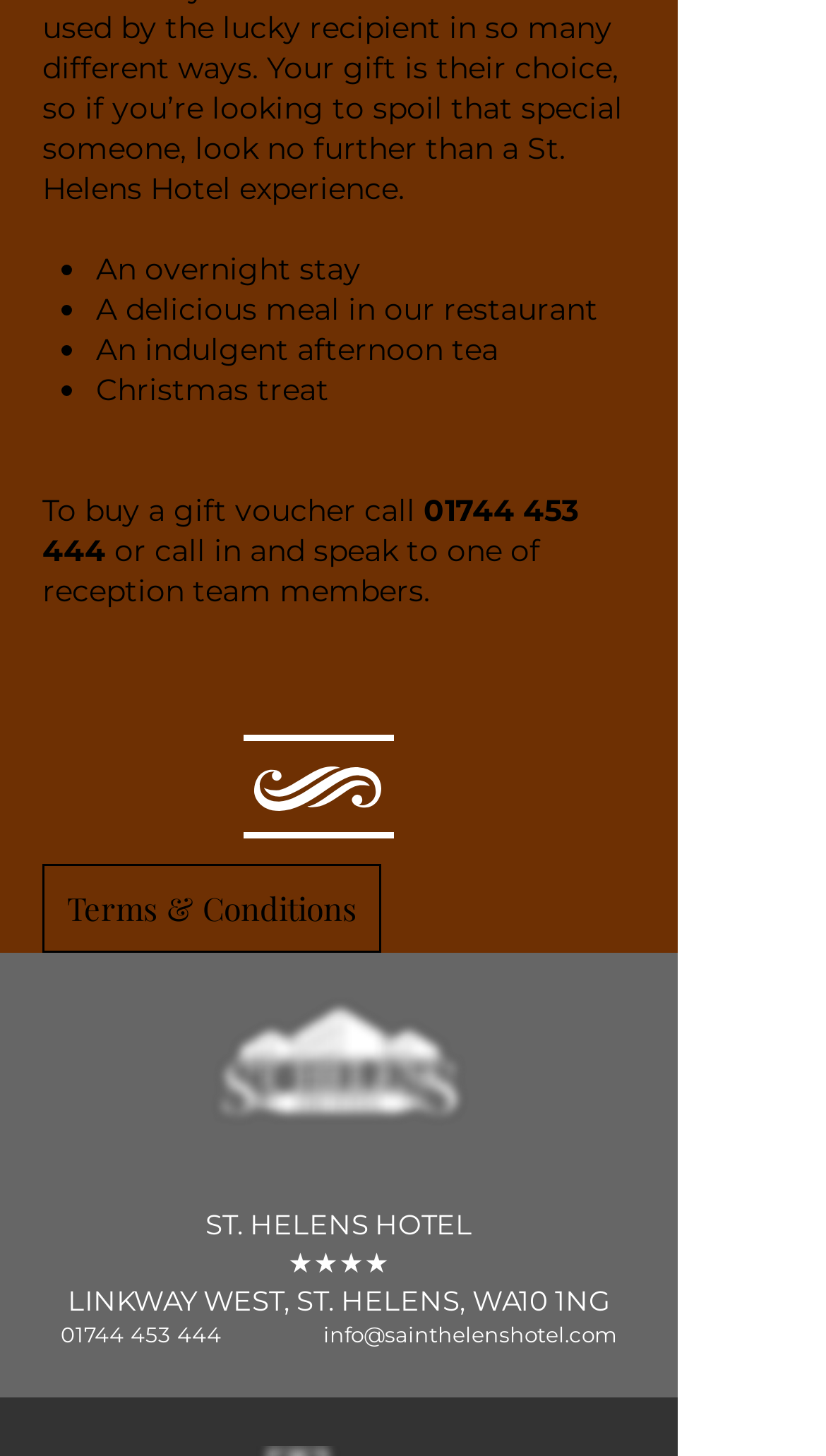Determine the bounding box coordinates of the clickable region to follow the instruction: "View terms and conditions".

[0.051, 0.593, 0.462, 0.654]